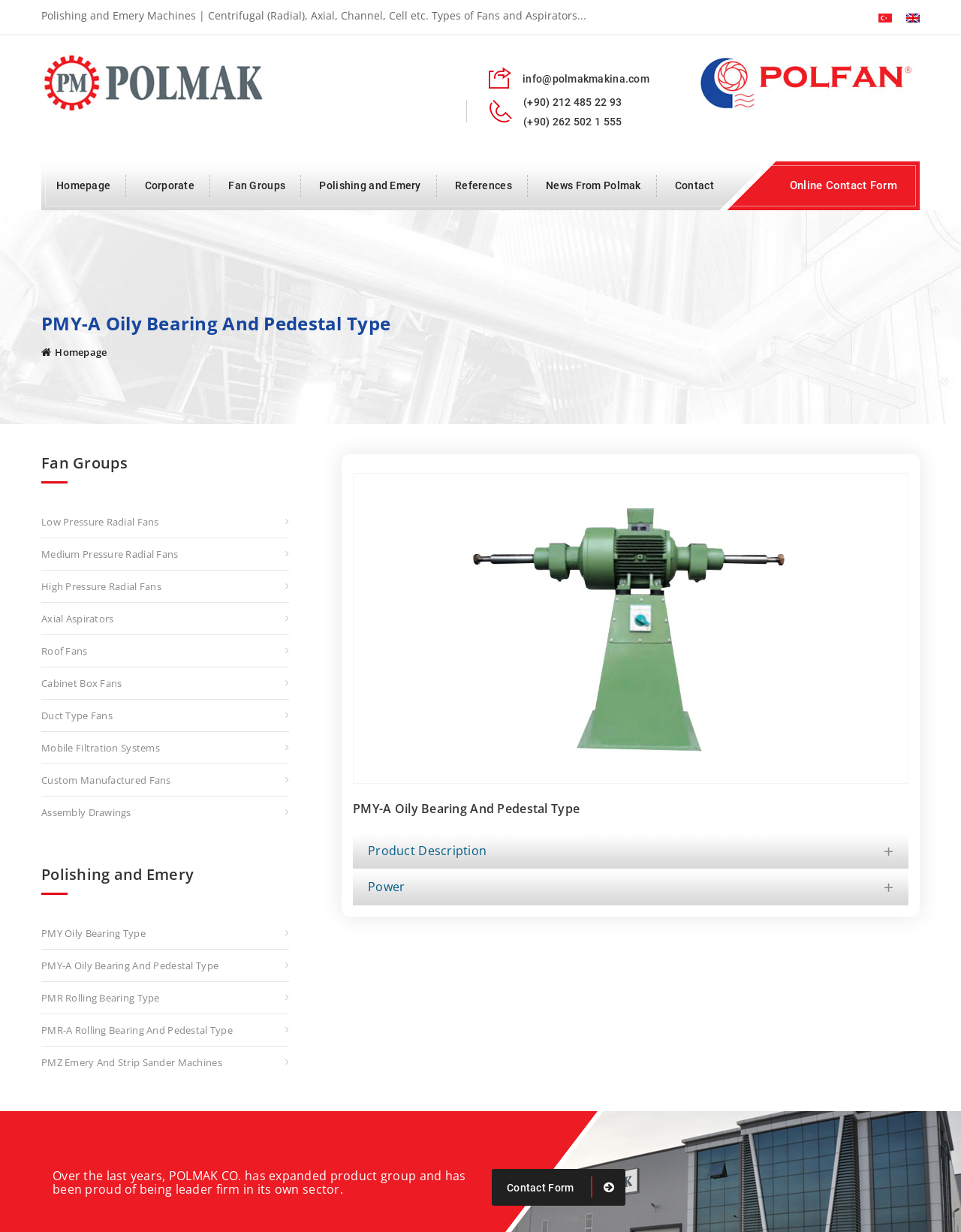What is the purpose of the 'Online Contact Form' link?
Using the visual information, answer the question in a single word or phrase.

To contact Polmak